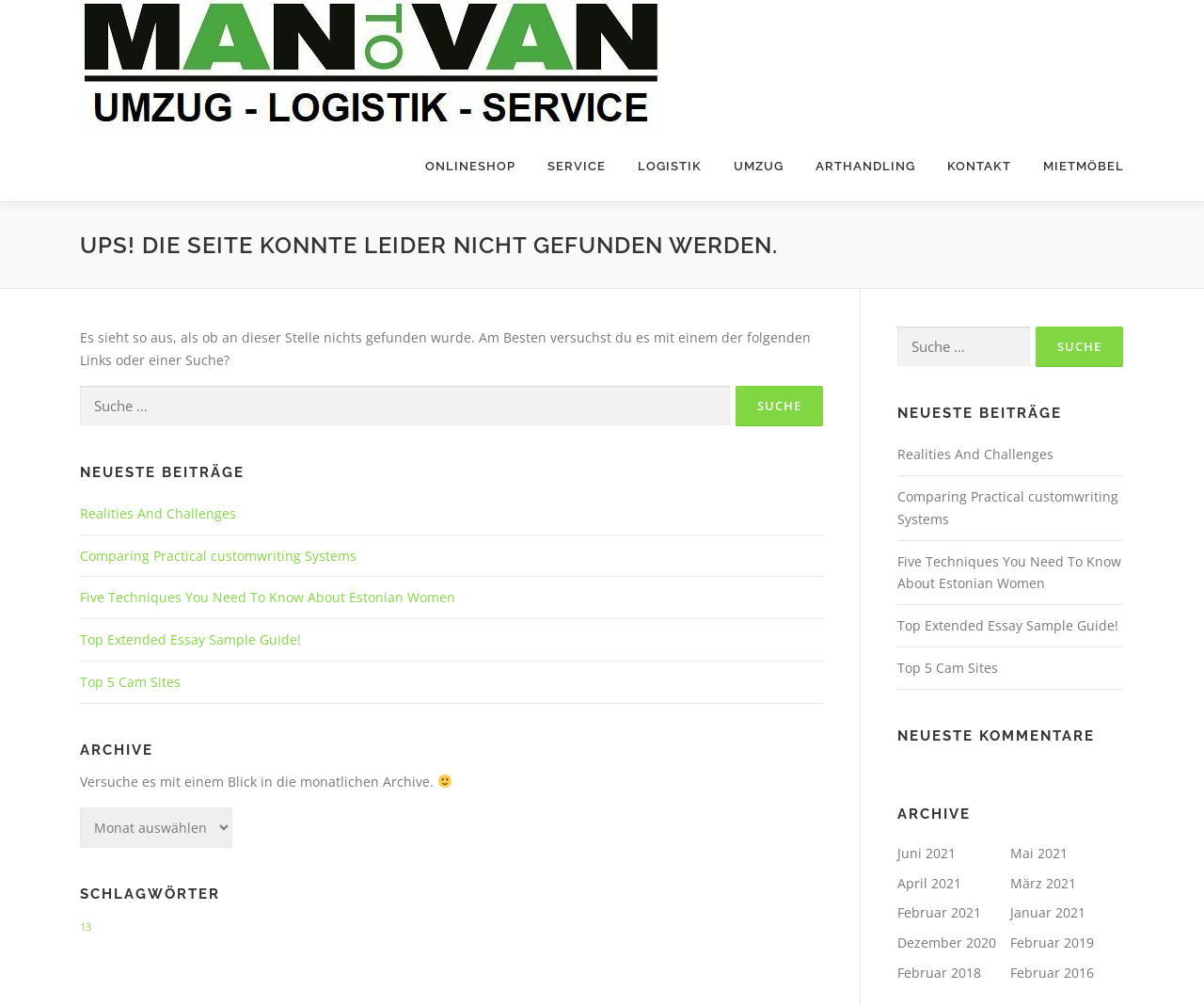Indicate the bounding box coordinates of the clickable region to achieve the following instruction: "Select a month from the archive."

[0.066, 0.802, 0.193, 0.842]